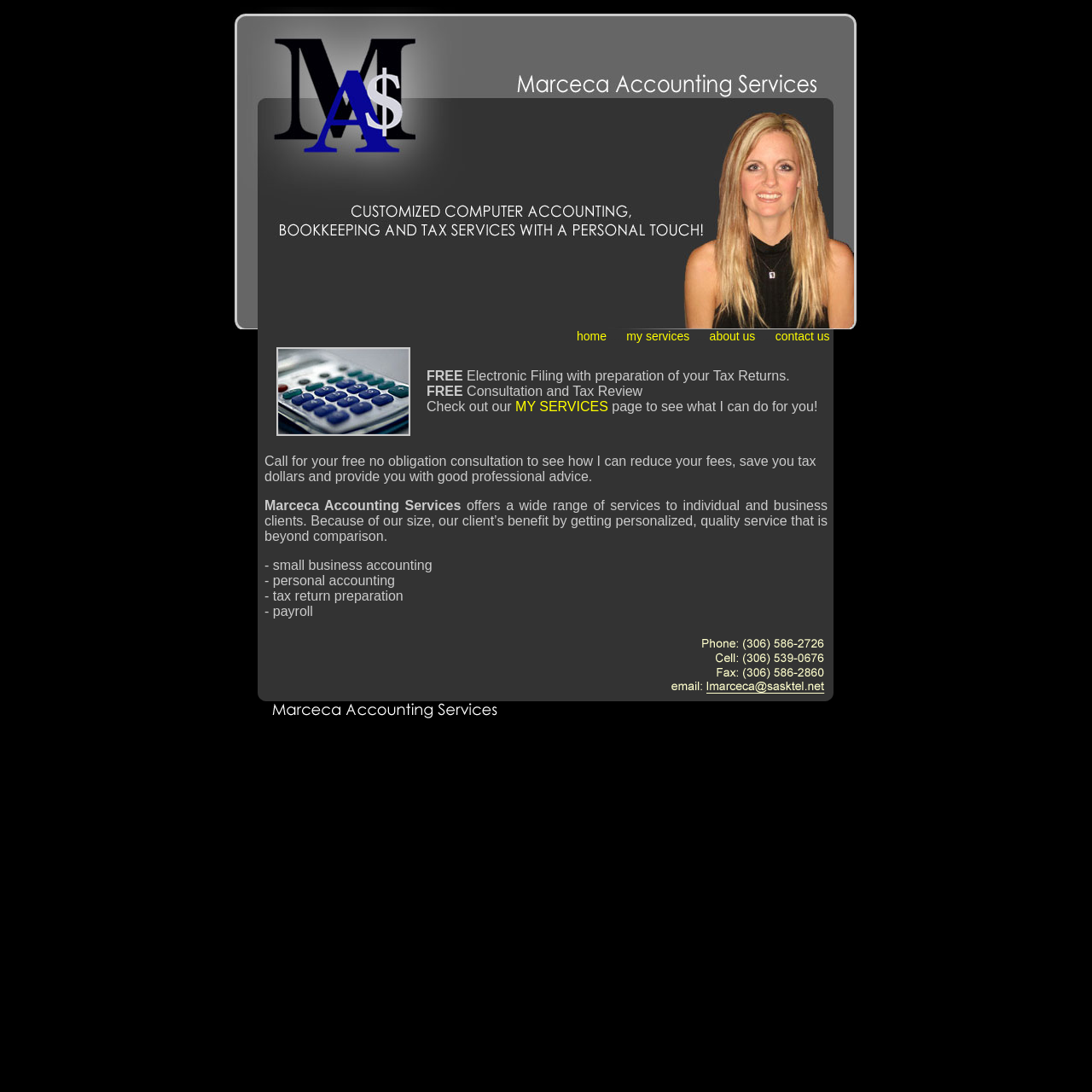Ascertain the bounding box coordinates for the UI element detailed here: "home". The coordinates should be provided as [left, top, right, bottom] with each value being a float between 0 and 1.

[0.528, 0.302, 0.555, 0.314]